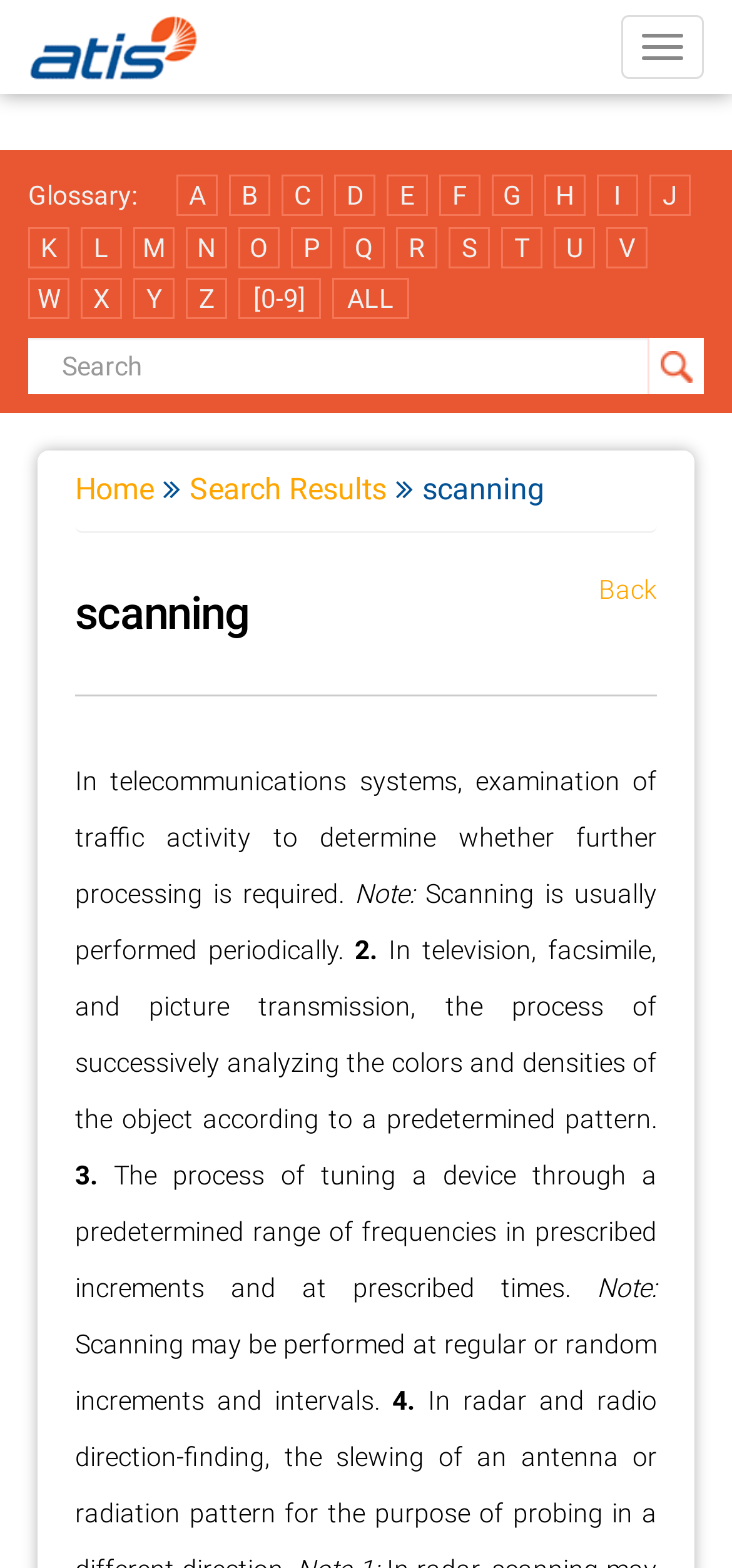Locate the UI element described by M in the provided webpage screenshot. Return the bounding box coordinates in the format (top-left x, top-left y, bottom-right x, bottom-right y), ensuring all values are between 0 and 1.

[0.182, 0.145, 0.238, 0.171]